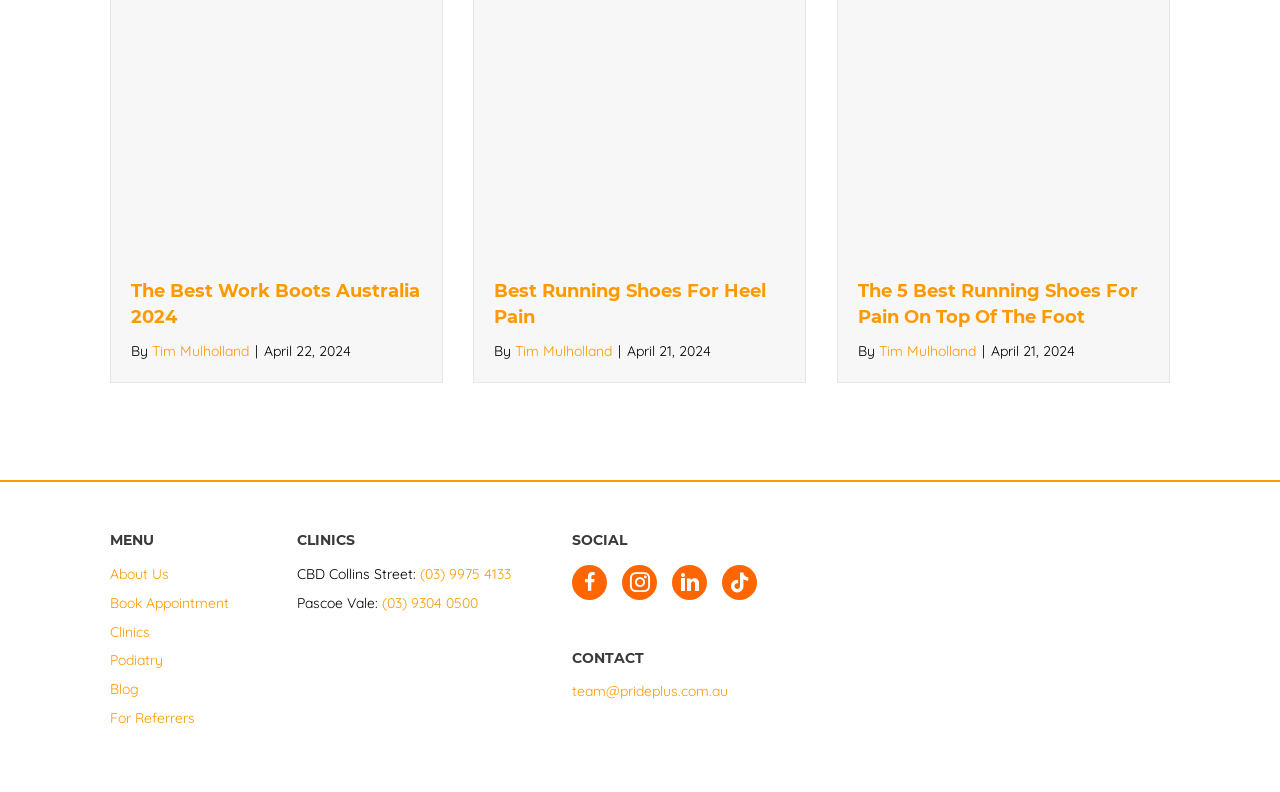Identify the bounding box coordinates for the UI element described as follows: alt="prideplus health" title="PridePlus Health Logo". Use the format (top-left x, top-left y, bottom-right x, bottom-right y) and ensure all values are floating point numbers between 0 and 1.

[0.73, 0.81, 0.914, 0.839]